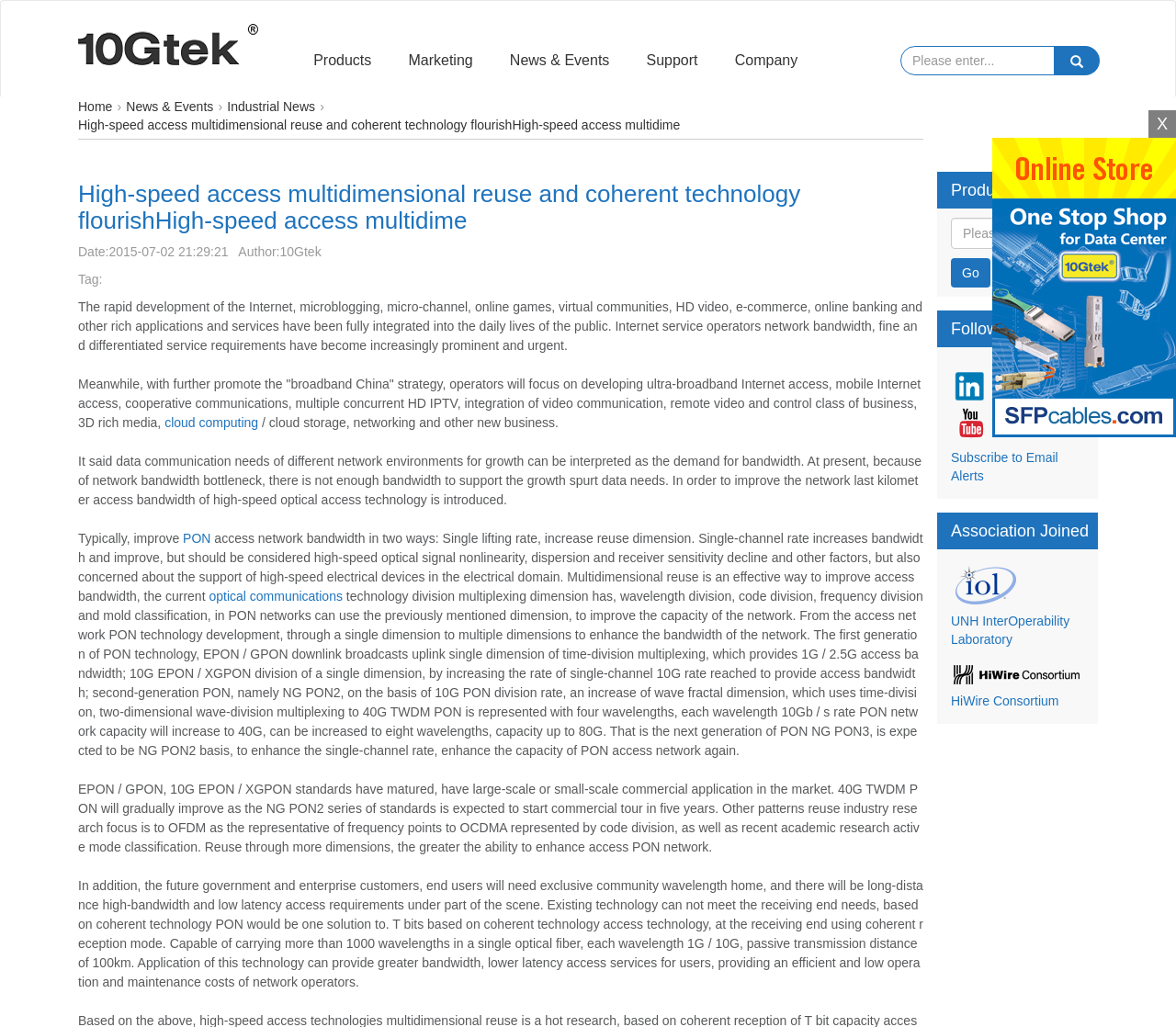Please provide a detailed answer to the question below based on the screenshot: 
What is the date of the article?

The date of the article can be found in the StaticText element '2015-07-02 21:29:21' which is located below the heading 'High-speed access multidimensional reuse and coherent technology flourish'.